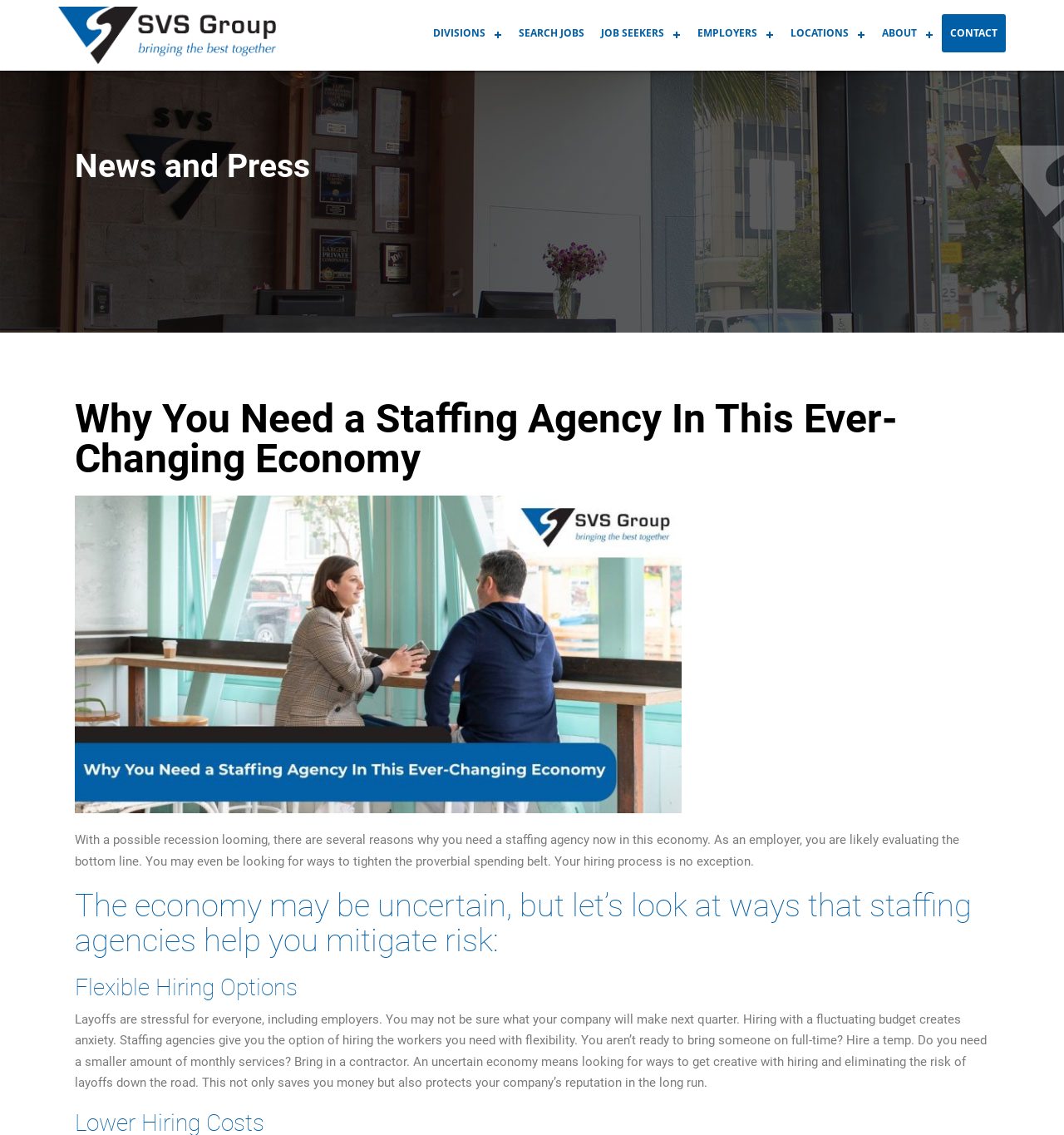Describe all the significant parts and information present on the webpage.

The webpage is about the importance of staffing agencies in an uncertain economy. At the top left, there is a logo of "SVS GROUP" with a link to it. Below the logo, there is a navigation menu with links to "DIVISIONS", "SEARCH JOBS", "JOB SEEKERS", "EMPLOYERS", "LOCATIONS", "ABOUT", and "CONTACT", arranged horizontally from left to right.

The main content of the webpage is divided into sections. The first section has a heading "Why You Need a Staffing Agency In This Ever-Changing Economy" and an image related to the topic. Below the image, there is a paragraph of text explaining the importance of staffing agencies in a possible recession, highlighting the need to evaluate the bottom line and tighten spending.

The next section has a heading "The economy may be uncertain, but let’s look at ways that staffing agencies help you mitigate risk:" and is followed by a subheading "Flexible Hiring Options". Below the subheading, there is a block of text discussing how staffing agencies provide flexible hiring options, such as hiring temps or contractors, to help employers navigate an uncertain economy and avoid layoffs.